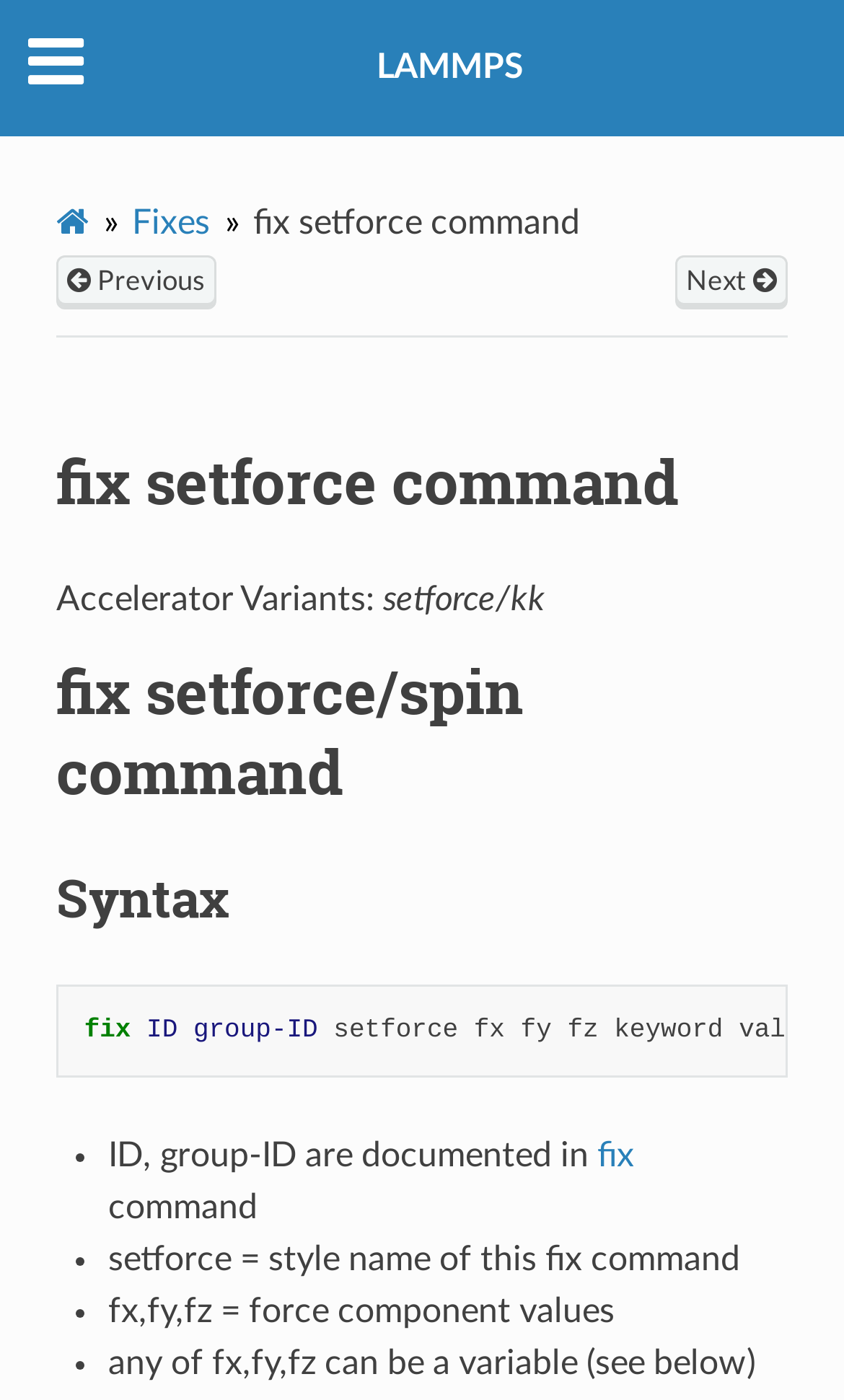Determine the bounding box coordinates of the section to be clicked to follow the instruction: "Go to the Home page". The coordinates should be given as four float numbers between 0 and 1, formatted as [left, top, right, bottom].

[0.066, 0.145, 0.105, 0.171]